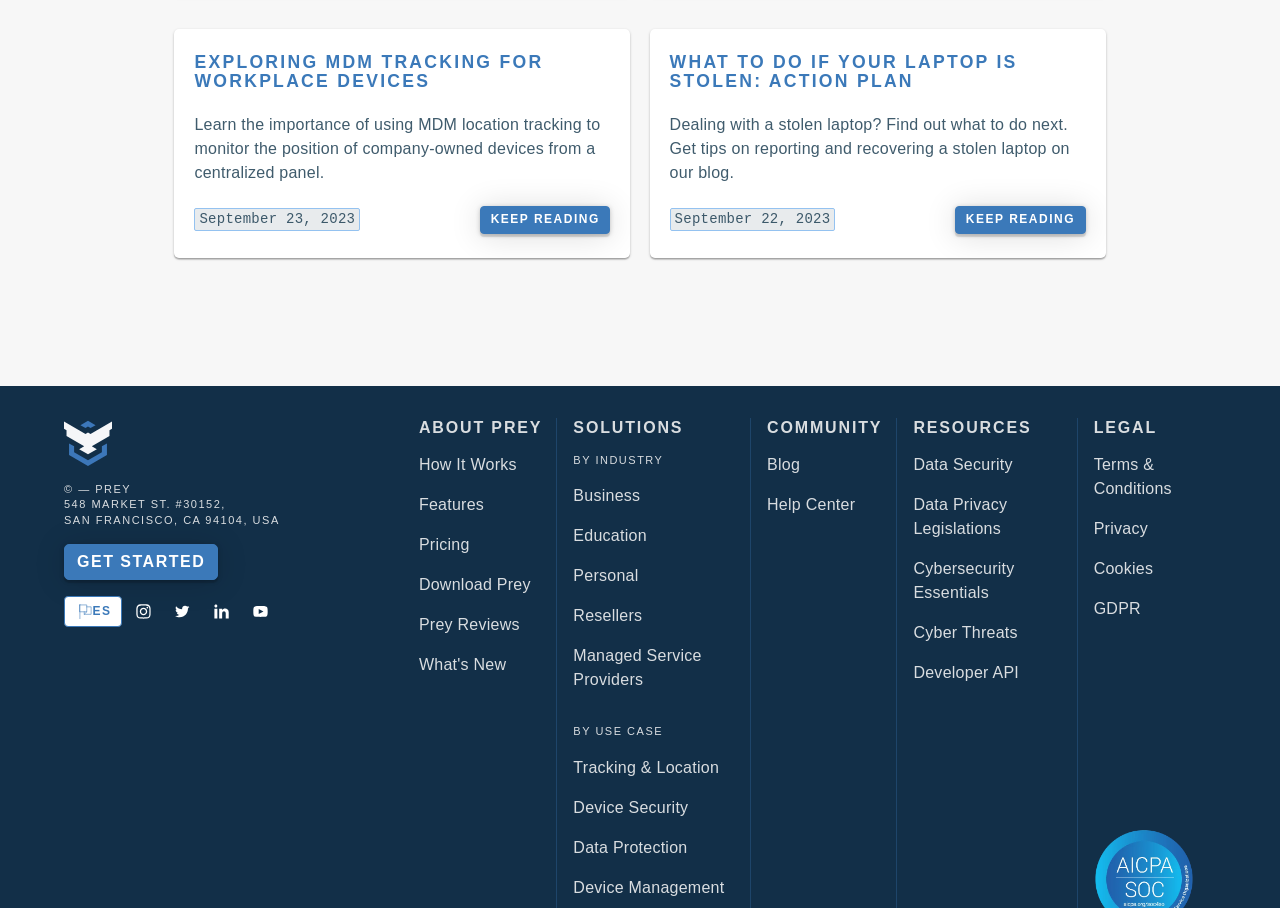Locate the bounding box coordinates of the clickable element to fulfill the following instruction: "Go to the 'Festivals' page". Provide the coordinates as four float numbers between 0 and 1 in the format [left, top, right, bottom].

None